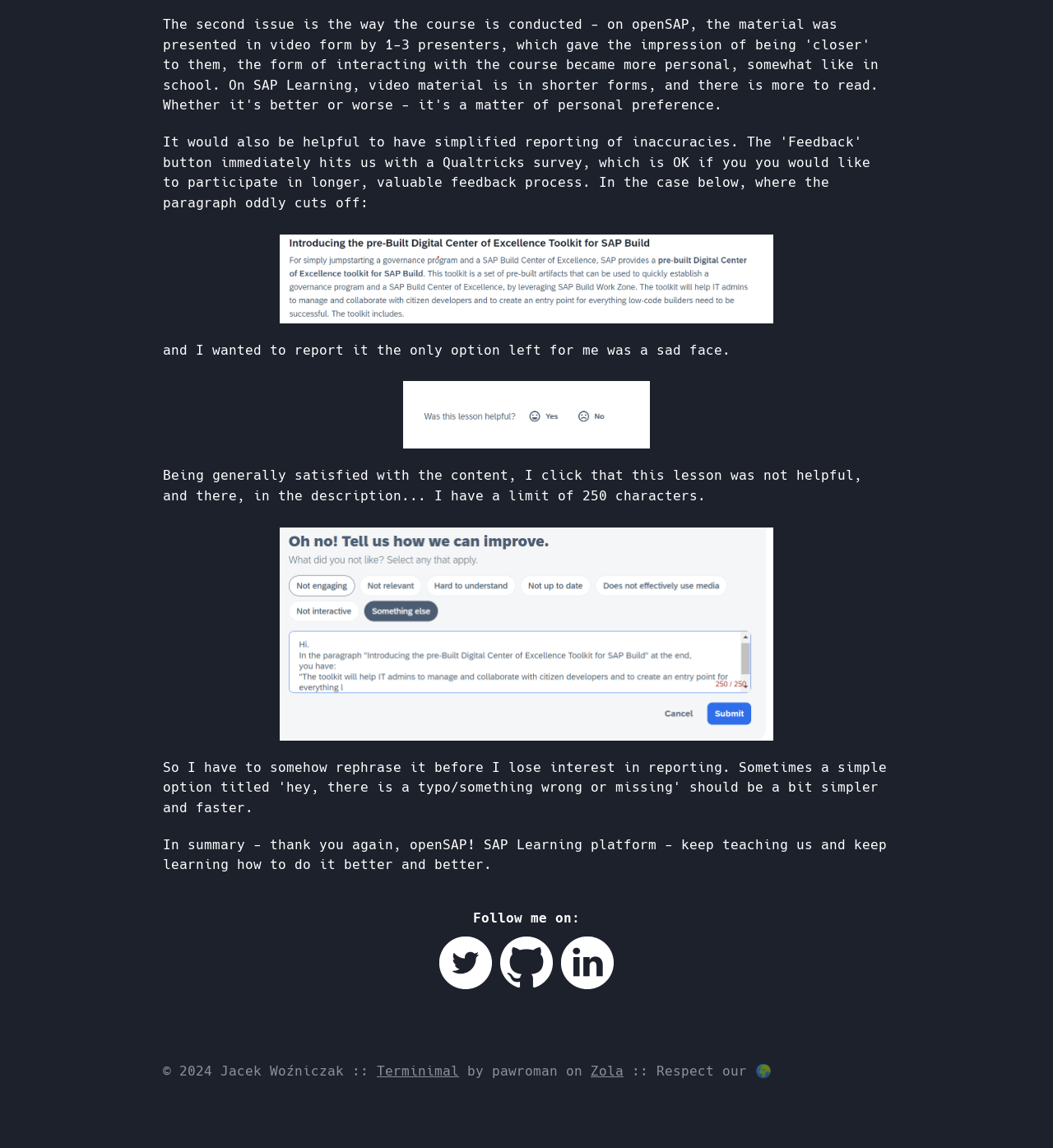Provide your answer in one word or a succinct phrase for the question: 
What social media platforms does the author have?

Twitter, GitHub, LinkedIn